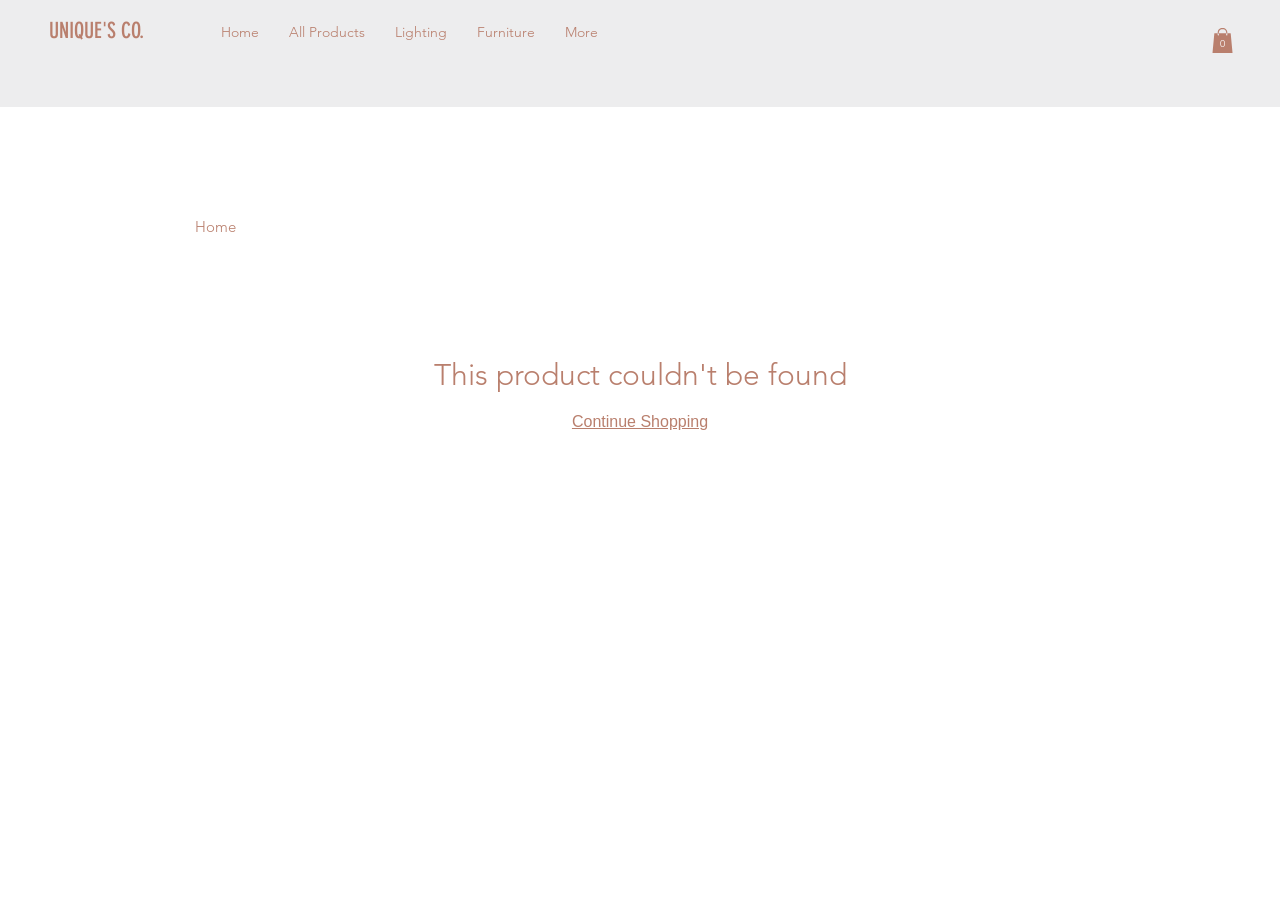Identify the bounding box coordinates of the specific part of the webpage to click to complete this instruction: "open cart".

[0.947, 0.03, 0.963, 0.057]